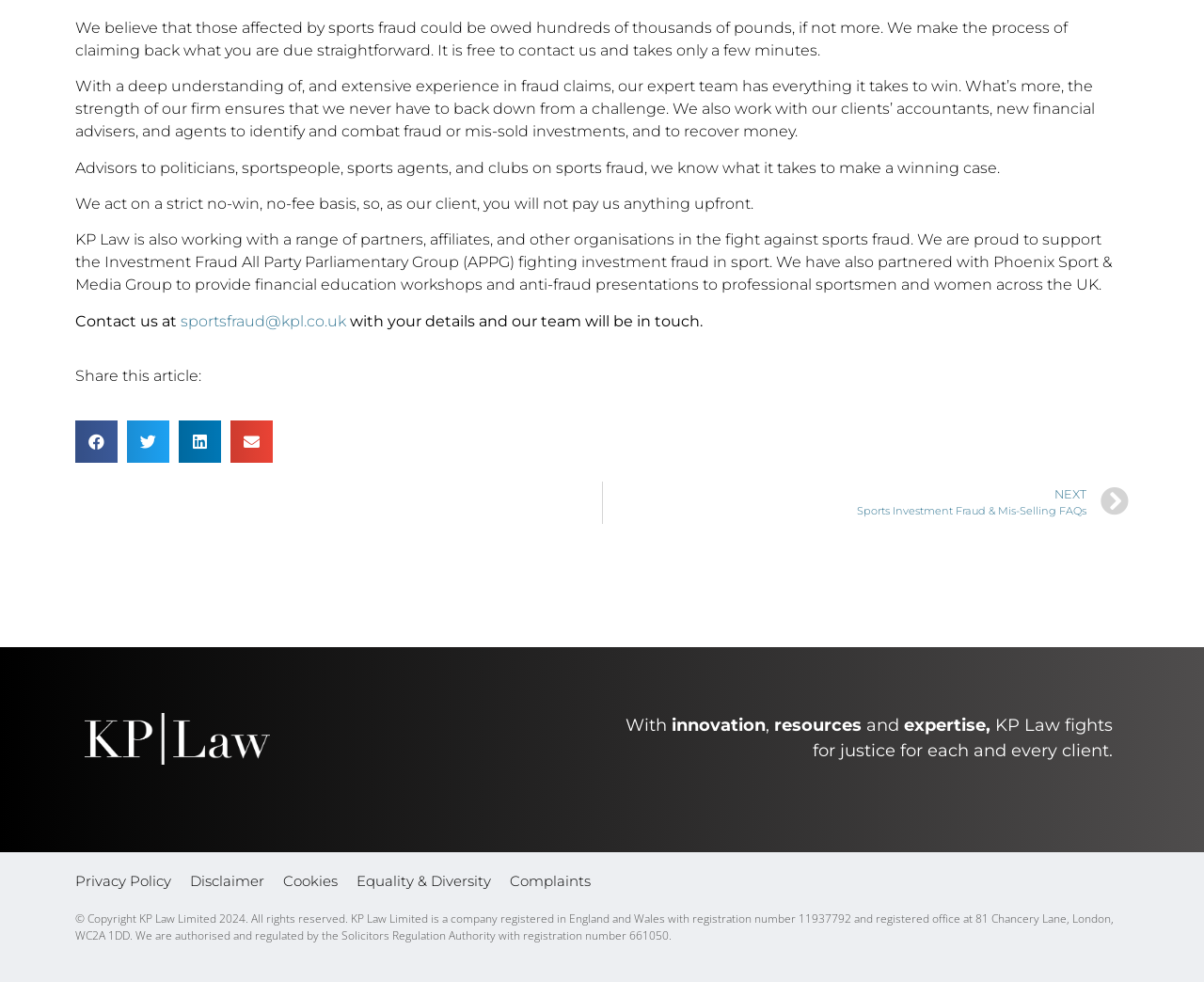How can one contact KP Law?
Based on the visual details in the image, please answer the question thoroughly.

One can contact KP Law by sending an email to sportsfraud@kpl.co.uk, which is mentioned in the second section of the webpage, along with a call to action to contact them with one's details.